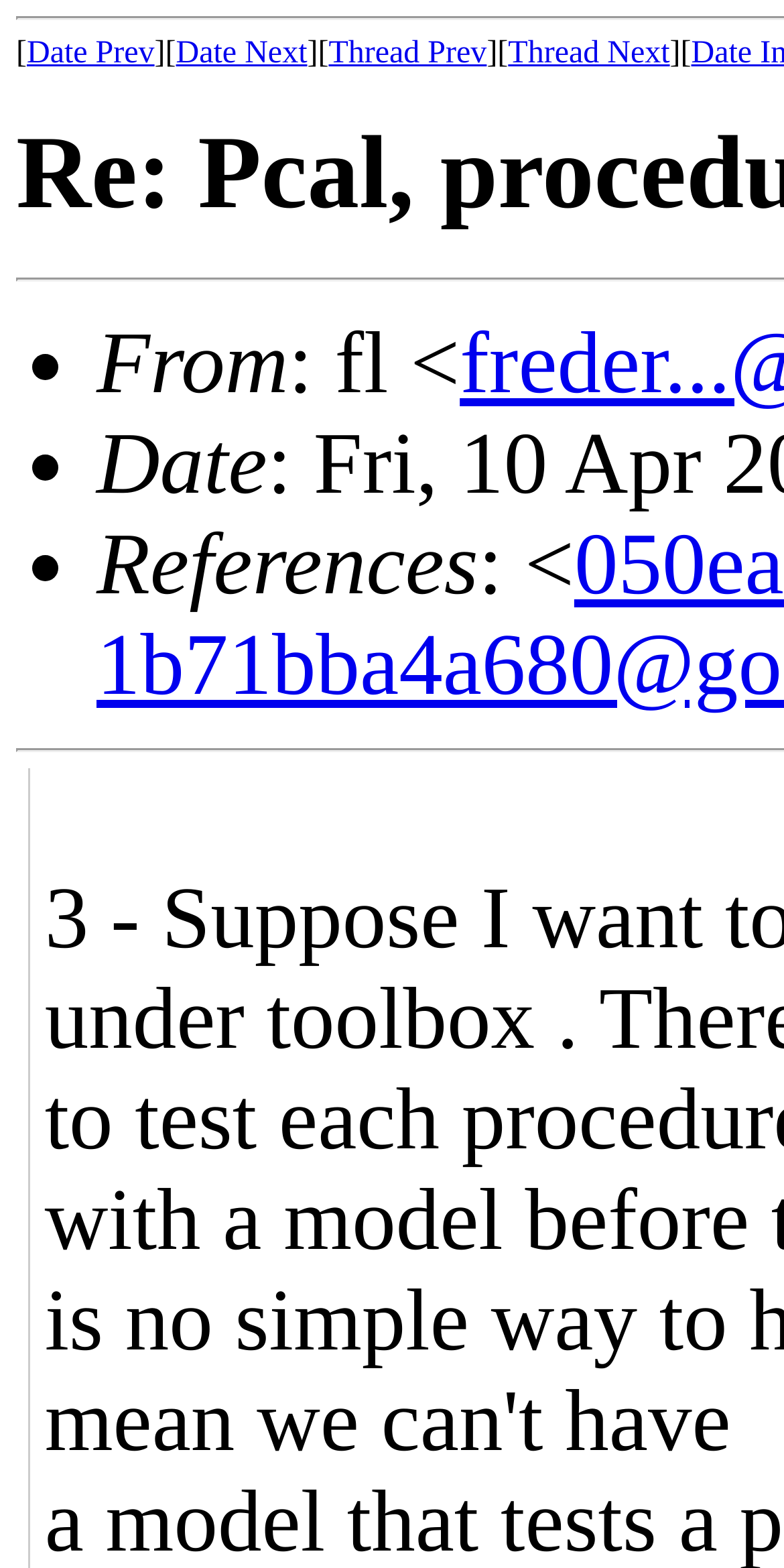Utilize the details in the image to thoroughly answer the following question: How many navigation links are at the top?

By examining the top section of the webpage, I count five navigation links: 'Date Prev', 'Date Next', 'Thread Prev', 'Thread Next', and the static text in between them.